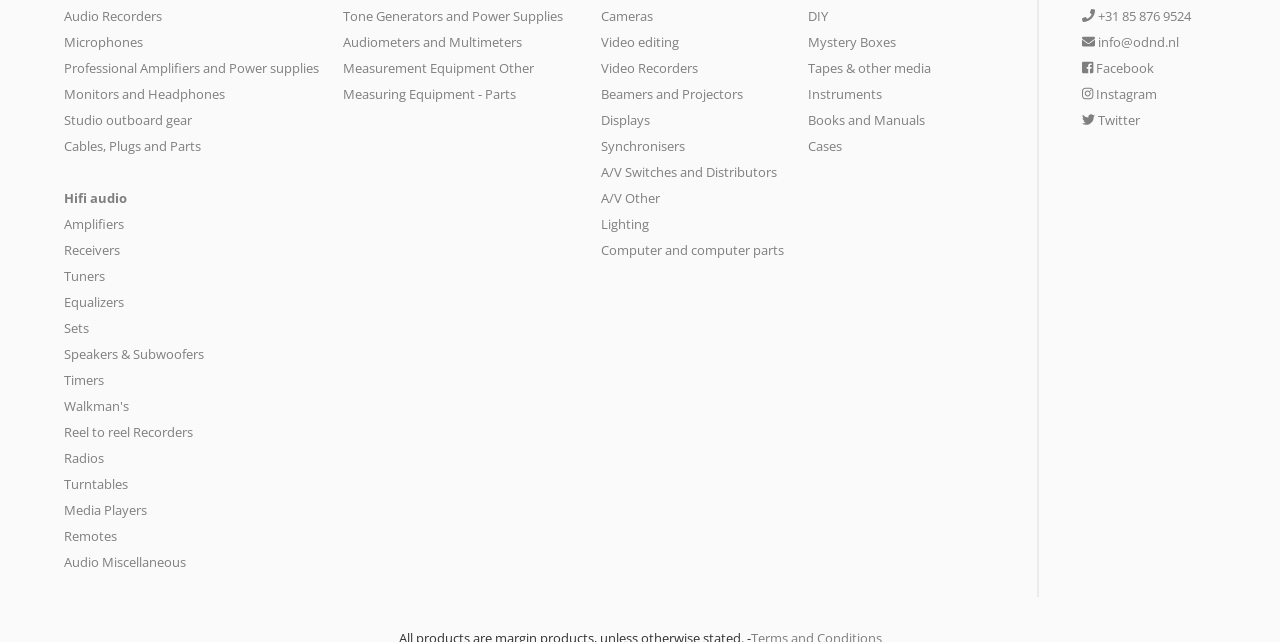Identify the bounding box for the UI element described as: "Tapes & other media". The coordinates should be four float numbers between 0 and 1, i.e., [left, top, right, bottom].

[0.631, 0.091, 0.727, 0.119]